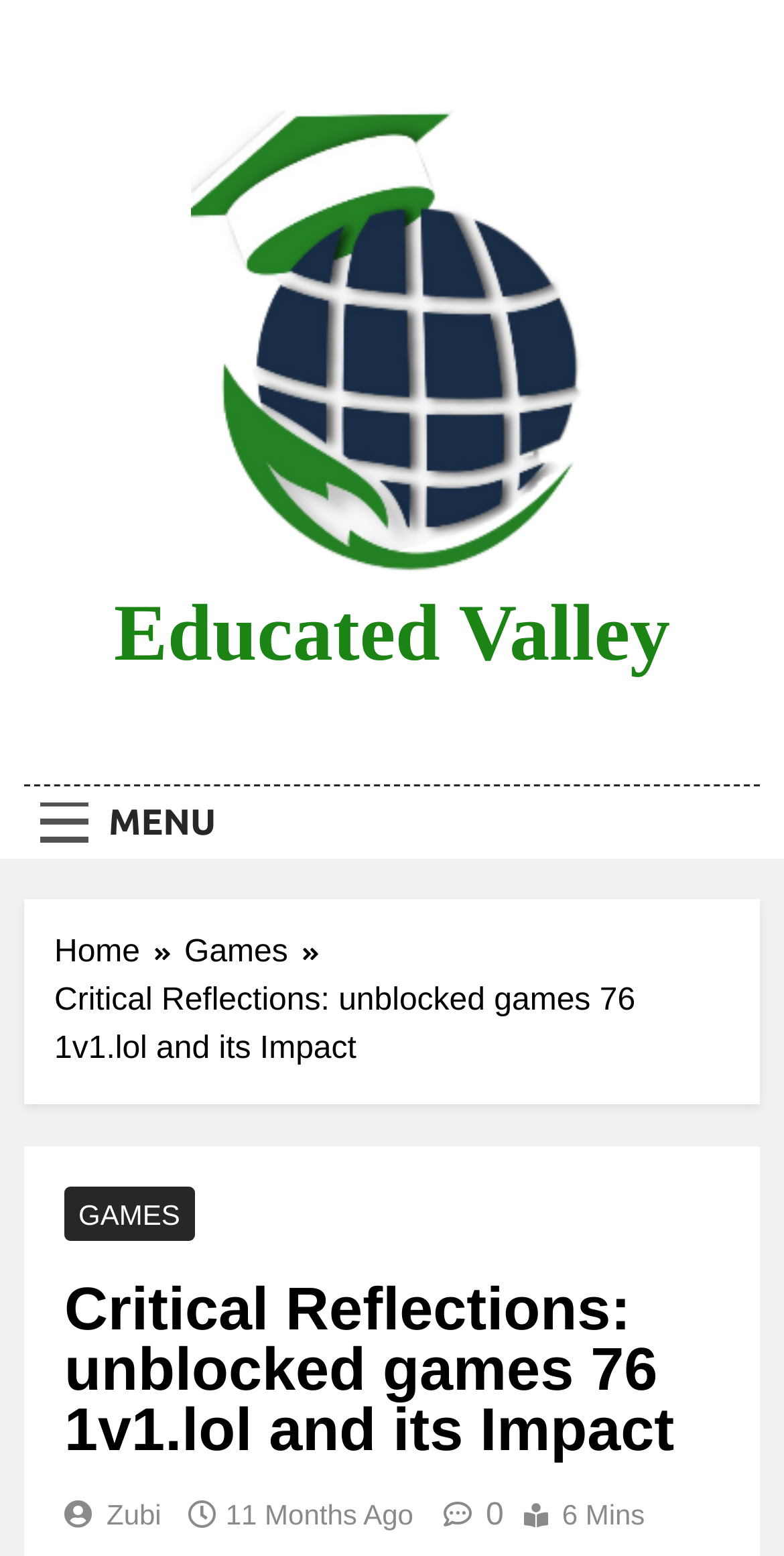Given the element description "11 months ago11 months ago" in the screenshot, predict the bounding box coordinates of that UI element.

[0.288, 0.962, 0.527, 0.983]